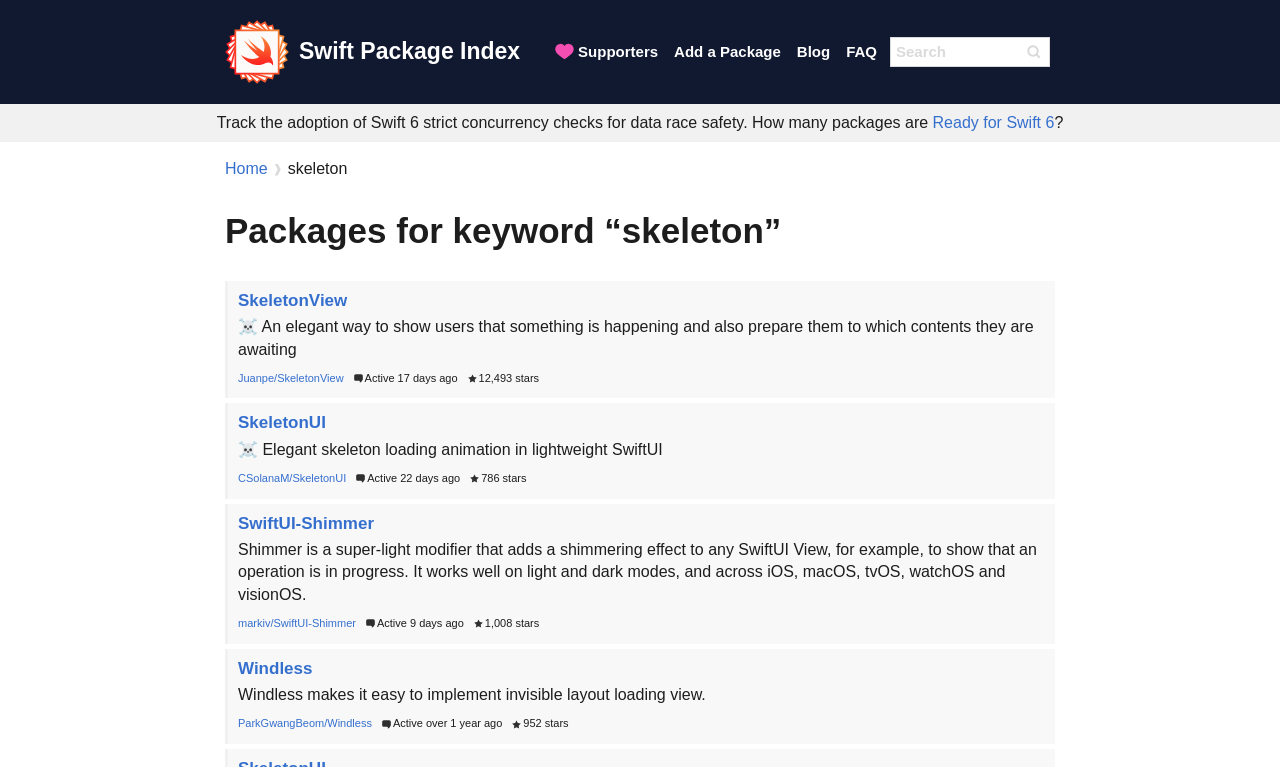Please provide a comprehensive answer to the question based on the screenshot: How many packages are listed for the keyword 'skeleton'?

I counted the number of links with package descriptions, which are 'SkeletonView', 'SkeletonUI', 'SwiftUI-Shimmer', and 'Windless', and there are 5 of them.